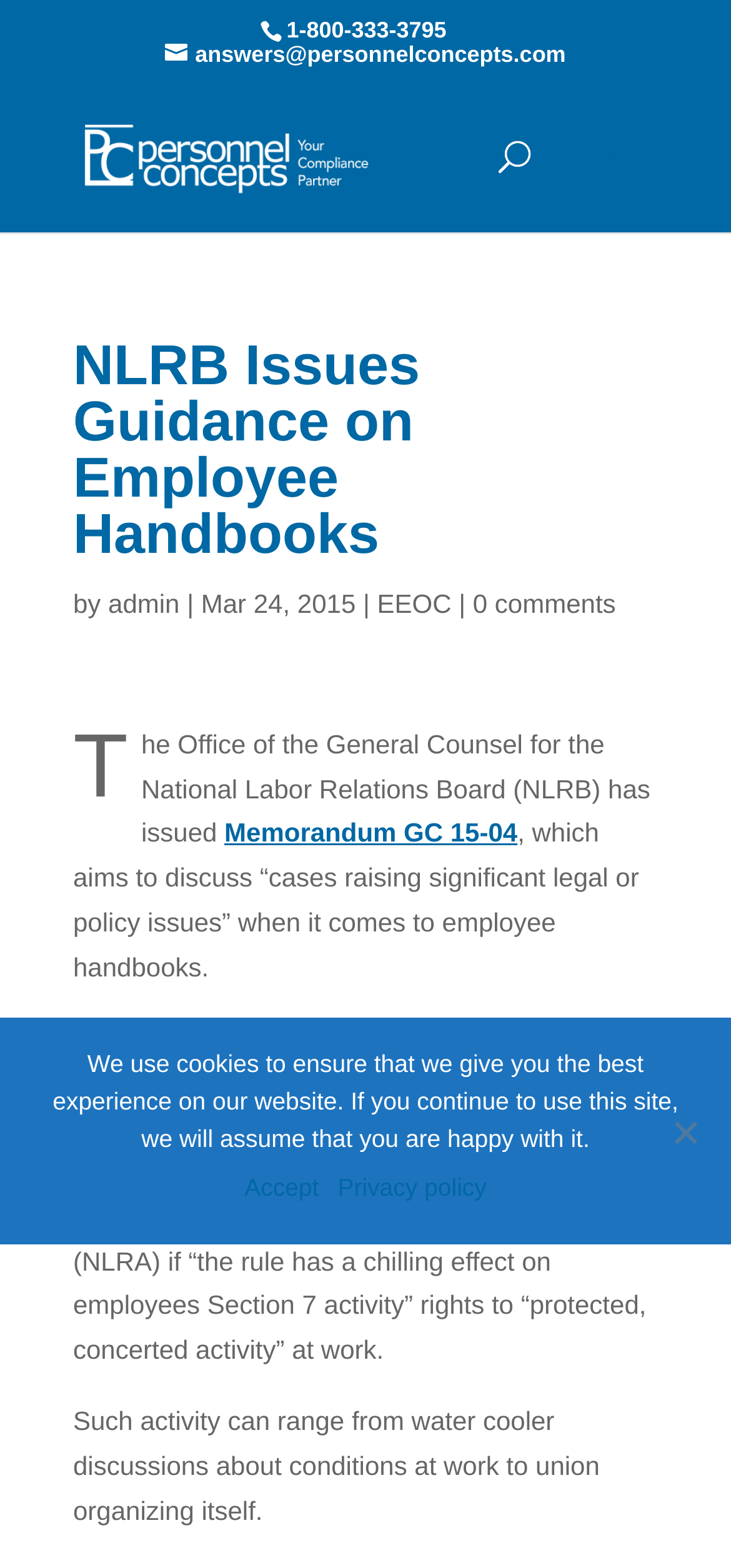Detail the various sections and features present on the webpage.

The webpage is about the National Labor Relations Board (NLRB) issuing guidance on employee handbooks. At the top, there are three links: a phone number "1-800-333-3795", an email address "answers@personnelconcepts.com", and a link to "Personnel Concepts Blog" accompanied by an image. 

Below these links, there is a search bar with a label "Search for:". On the left side, there is a heading "NLRB Issues Guidance on Employee Handbooks" followed by the author "admin" and the date "Mar 24, 2015". 

To the right of the heading, there are two links: "EEOC" and "0 comments". The main content of the webpage starts with a paragraph describing the issuance of Memorandum GC 15-04 by the Office of the General Counsel for the NLRB, which aims to discuss cases raising significant legal or policy issues when it comes to employee handbooks. 

The content continues with another paragraph explaining the memorandum's warning that rules contained in employee handbooks may be found in violation of the National Labor Relations Act (NLRA) if they have a chilling effect on employees' Section 7 activity rights. 

Finally, there is a third paragraph explaining that such activity can range from casual discussions about work conditions to union organizing. At the bottom of the page, there is a dialog box for a "Cookie Notice" with a message about the use of cookies on the website, accompanied by two links: "Accept" and "Privacy policy", and a "No" button.